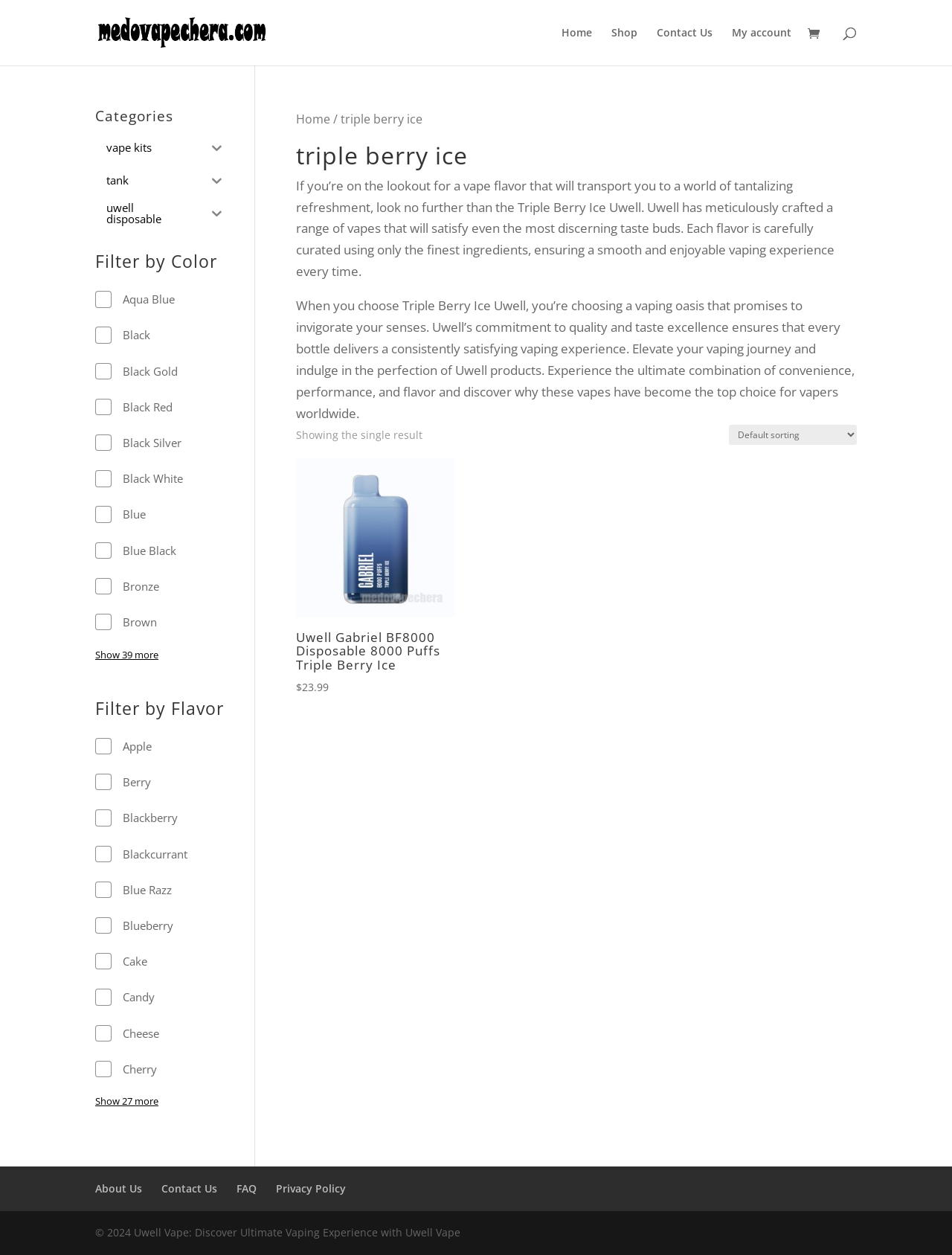Could you highlight the region that needs to be clicked to execute the instruction: "Filter by color"?

[0.1, 0.201, 0.244, 0.222]